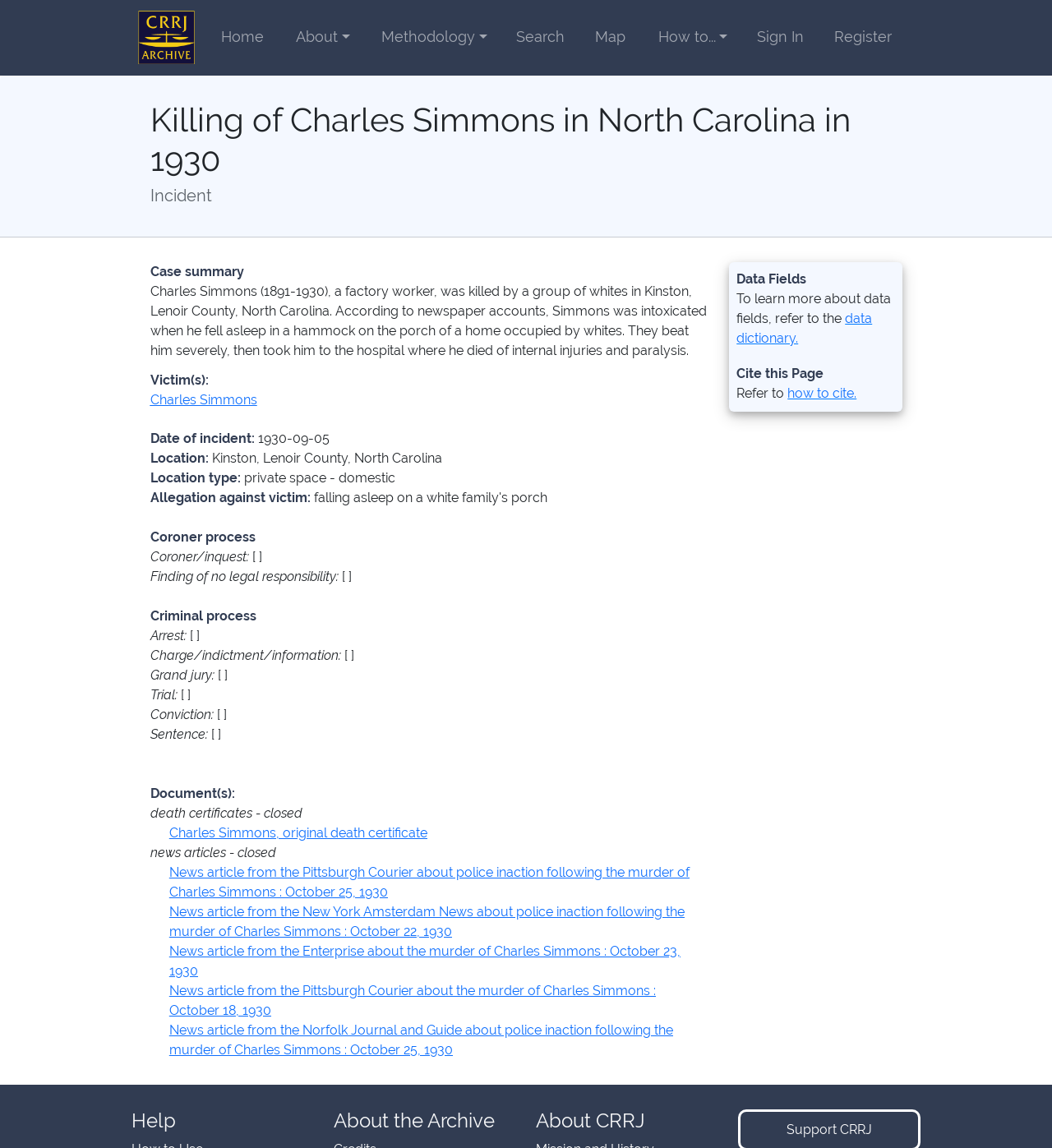Pinpoint the bounding box coordinates of the clickable element needed to complete the instruction: "Learn more about 'data fields'". The coordinates should be provided as four float numbers between 0 and 1: [left, top, right, bottom].

[0.7, 0.236, 0.767, 0.25]